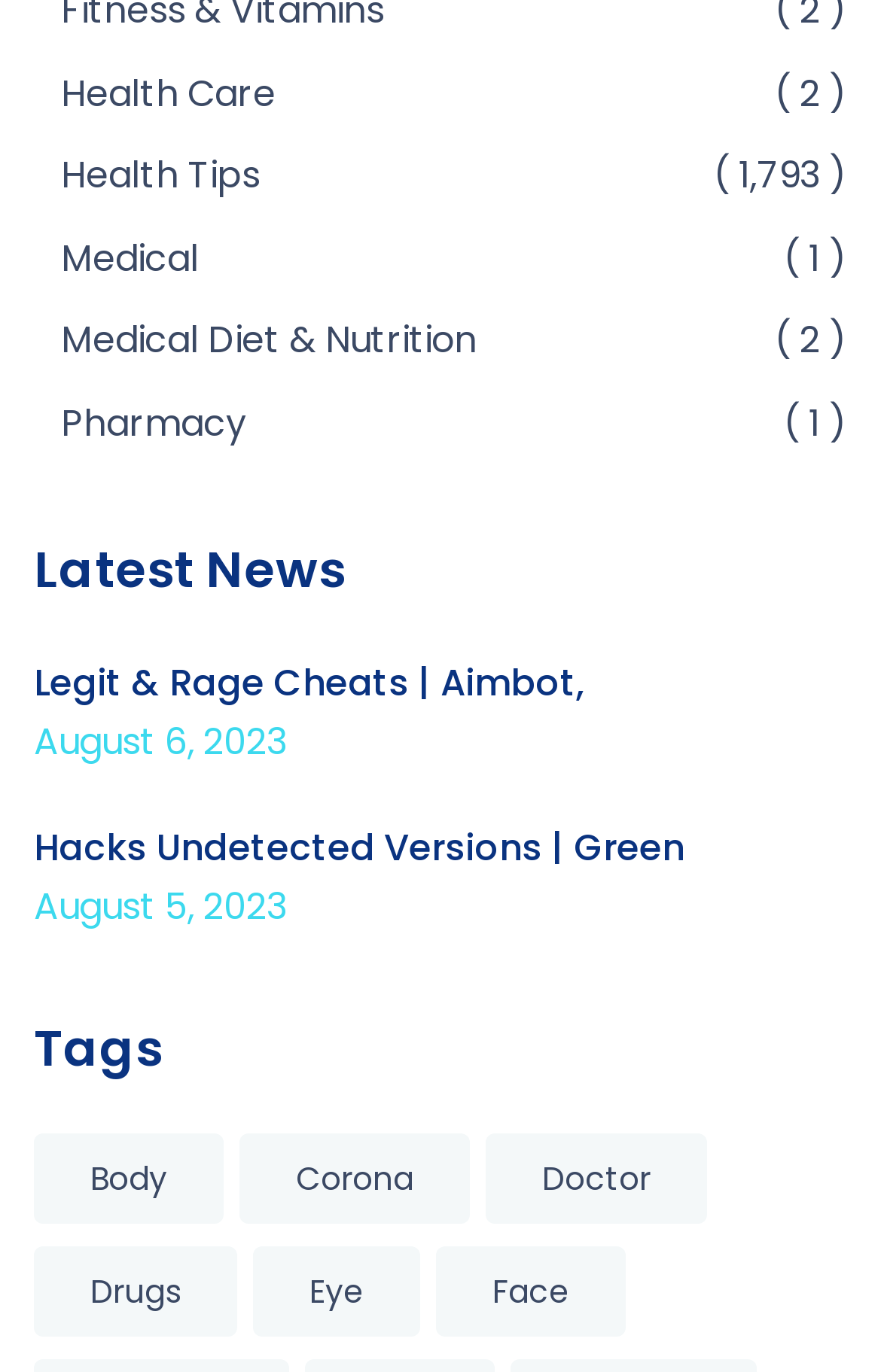Provide the bounding box coordinates of the HTML element this sentence describes: "Doctor". The bounding box coordinates consist of four float numbers between 0 and 1, i.e., [left, top, right, bottom].

[0.551, 0.826, 0.803, 0.891]